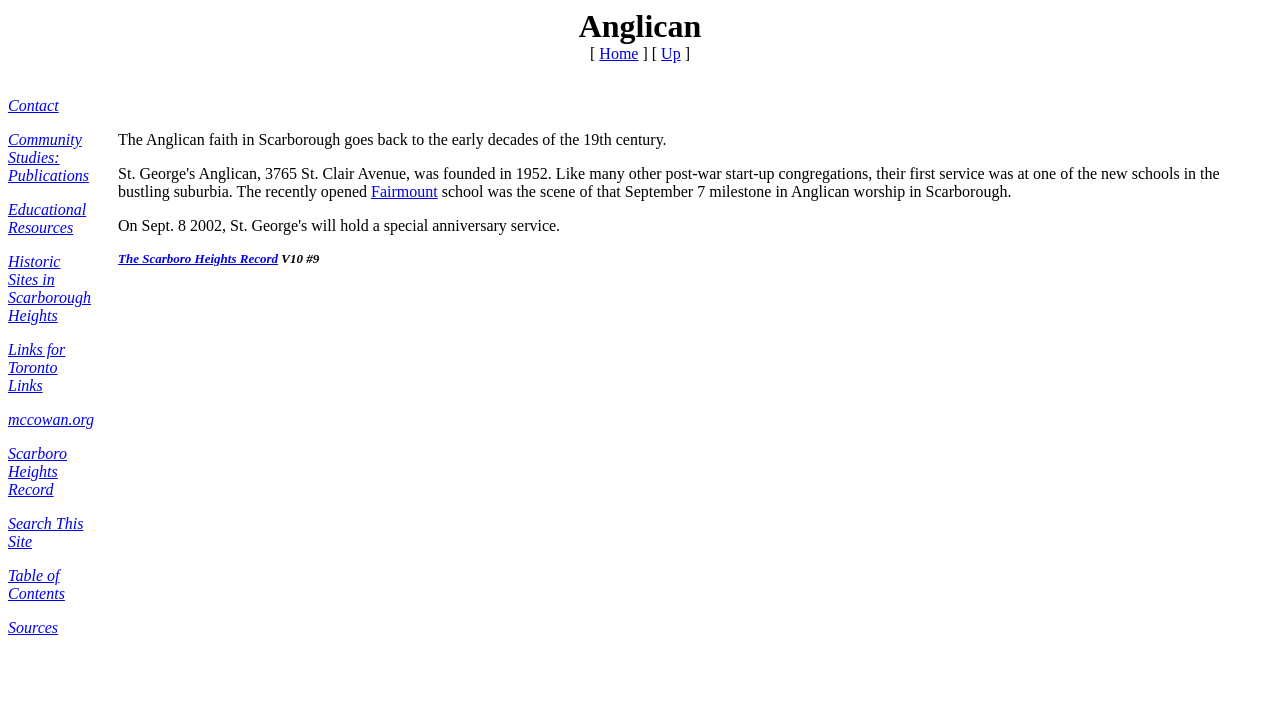Please specify the bounding box coordinates of the clickable section necessary to execute the following command: "read about historic sites in scarborough heights".

[0.006, 0.35, 0.071, 0.448]